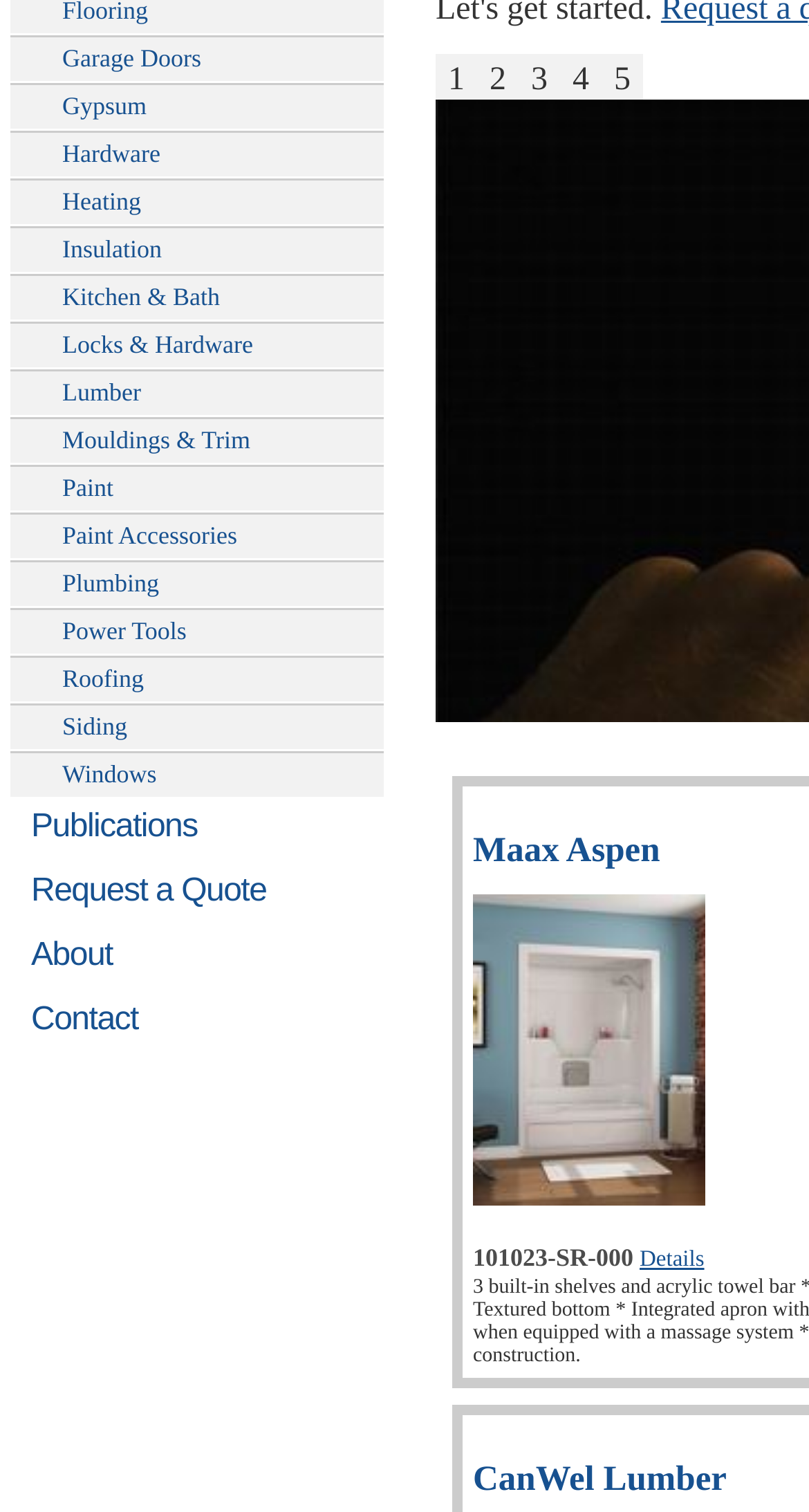Find the bounding box of the web element that fits this description: "Request a Quote".

[0.013, 0.571, 0.474, 0.609]